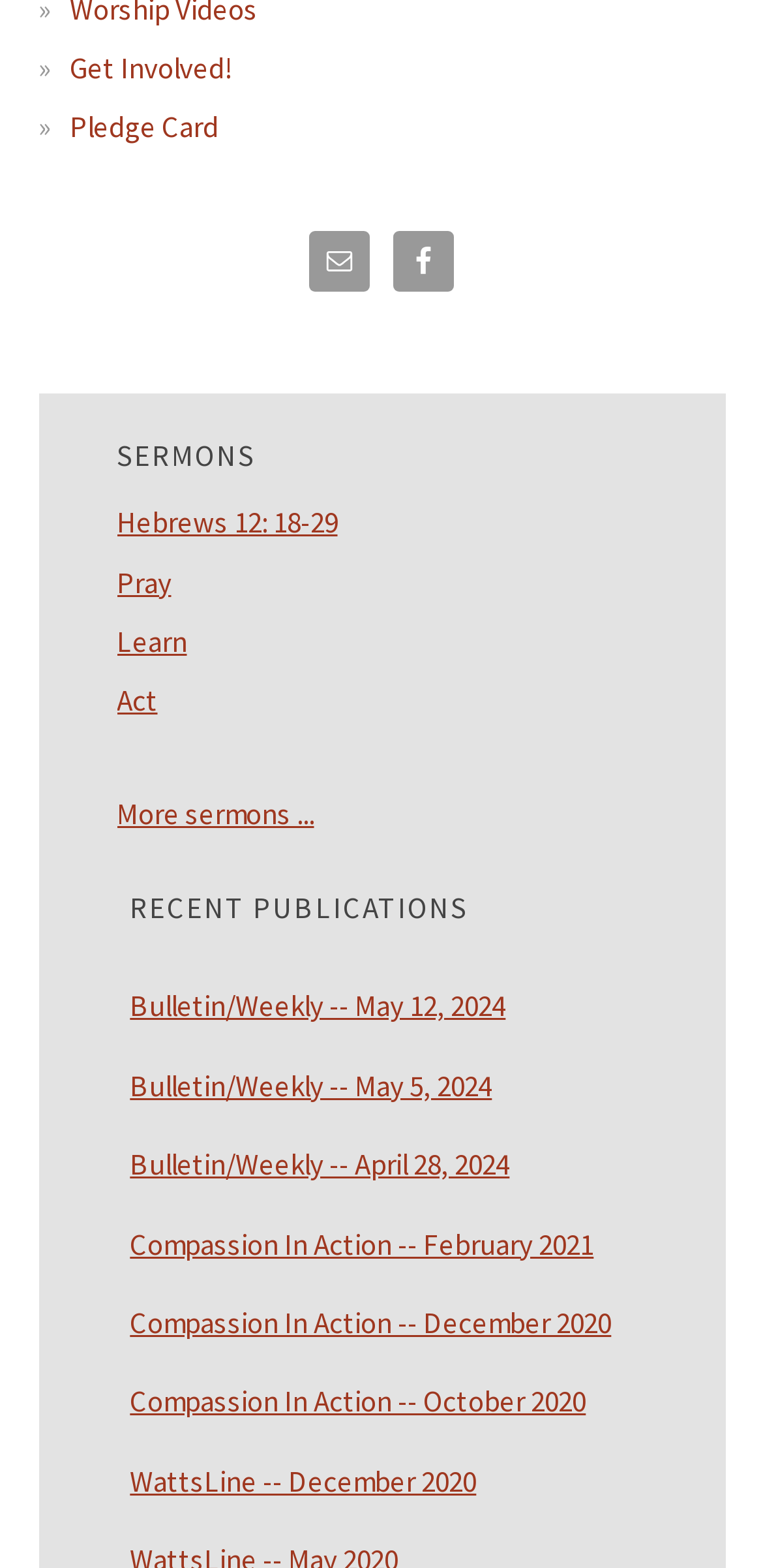Analyze the image and provide a detailed answer to the question: How many social media links are there?

I counted the number of social media links by looking at the links with images, which are 'Email' and 'Facebook', so there are 2 social media links.